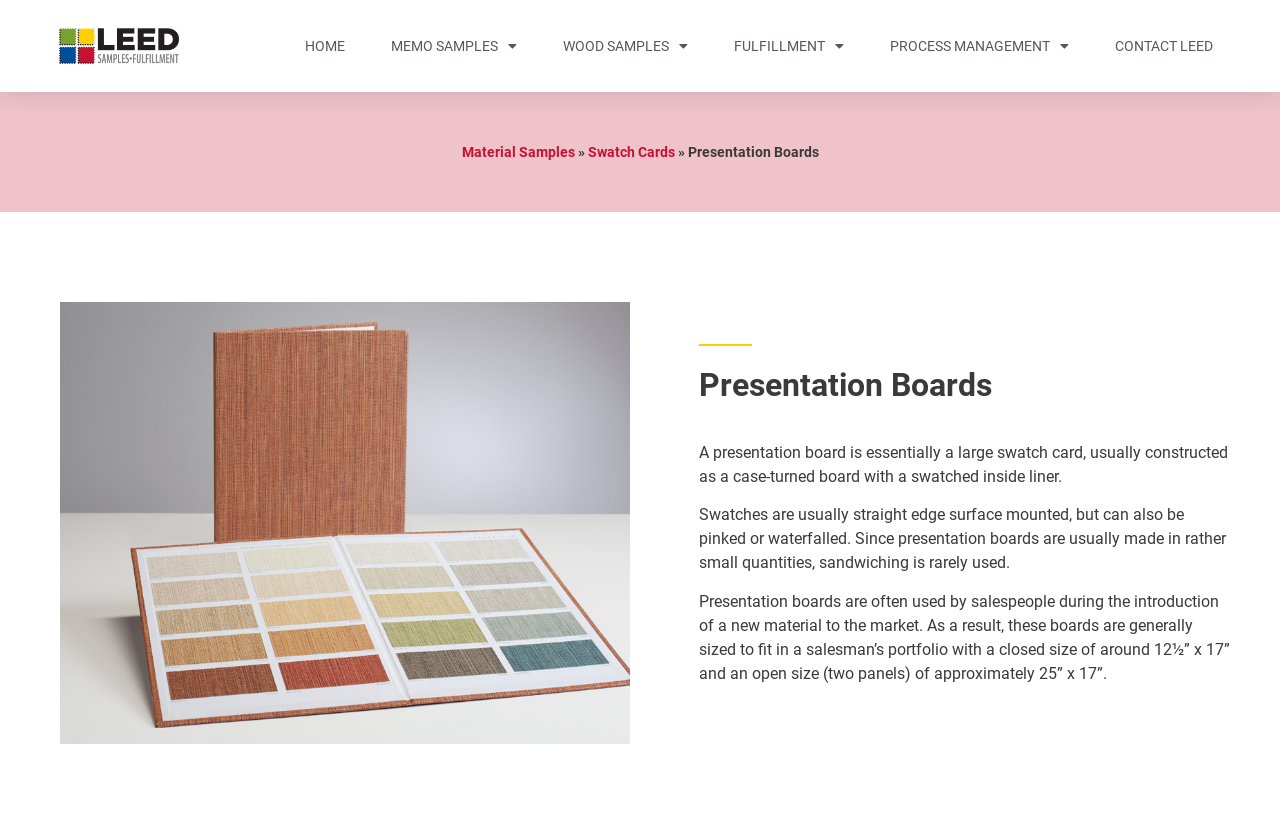Give an extensive and precise description of the webpage.

The webpage is about presentation boards for material samples, with a focus on design and in-house fulfillment services. At the top, there is a navigation menu with links to different sections, including "HOME", "MEMO SAMPLES", "WOOD SAMPLES", "FULFILLMENT", "PROCESS MANAGEMENT", and "CONTACT LEED". 

Below the navigation menu, there is a section with a heading "Presentation Boards" and a brief description of what a presentation board is. This section also includes three paragraphs of text explaining the characteristics and uses of presentation boards. 

To the left of this section, there is an image of a presentation board, which takes up most of the left side of the page. Above the image, there is a link to "Material Samples" followed by a right arrow symbol, and then a link to "Swatch Cards". 

The overall layout of the page is organized, with clear headings and concise text, making it easy to navigate and understand the content.